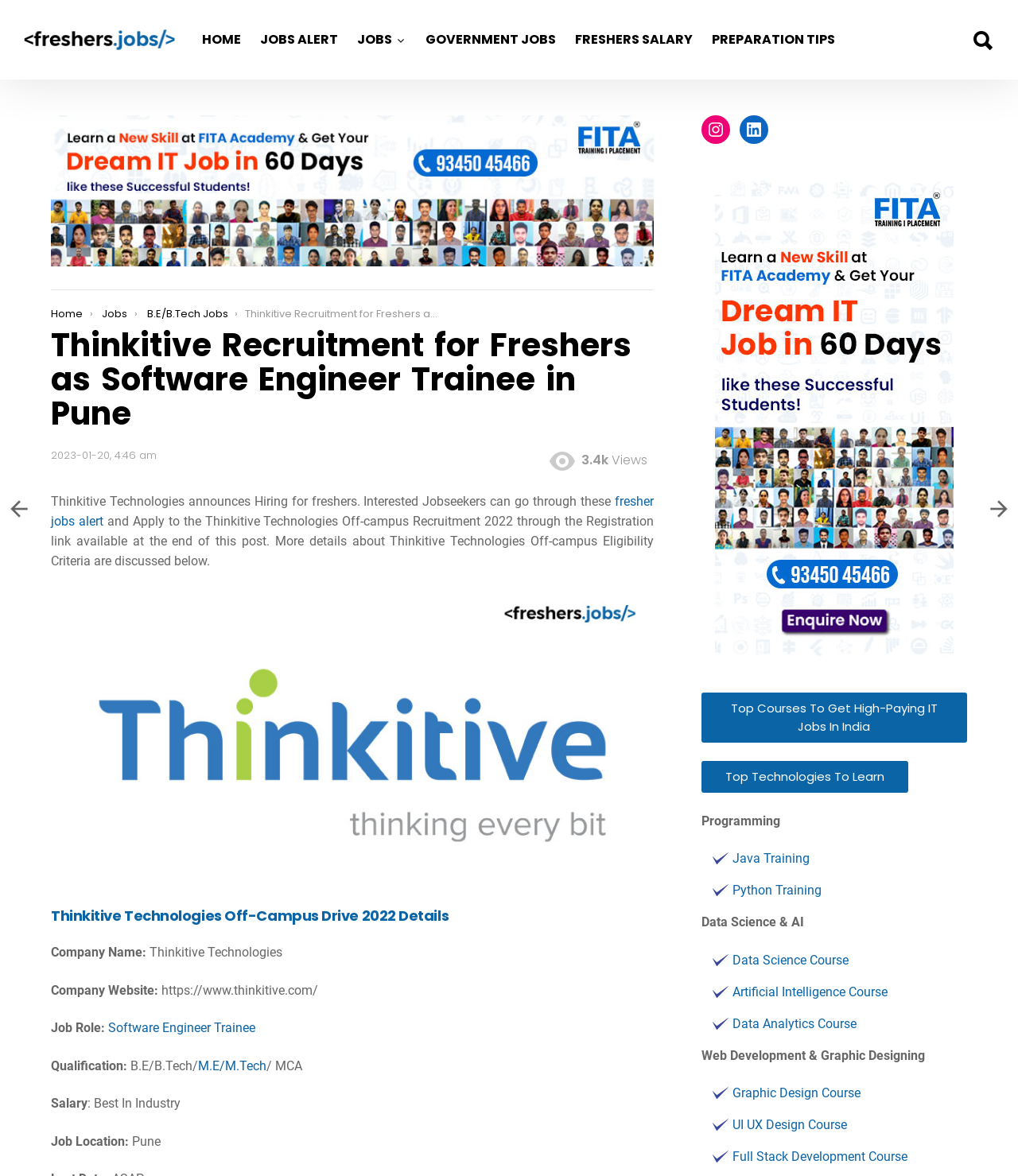Using the information in the image, give a detailed answer to the following question: What is the qualification required for the job?

The qualification required for the job is mentioned in the section 'Thinkitive Technologies Off-Campus Drive 2022 Details' where it is specified as 'Qualification: B.E/B.Tech/M.E/M.Tech/MCA'.